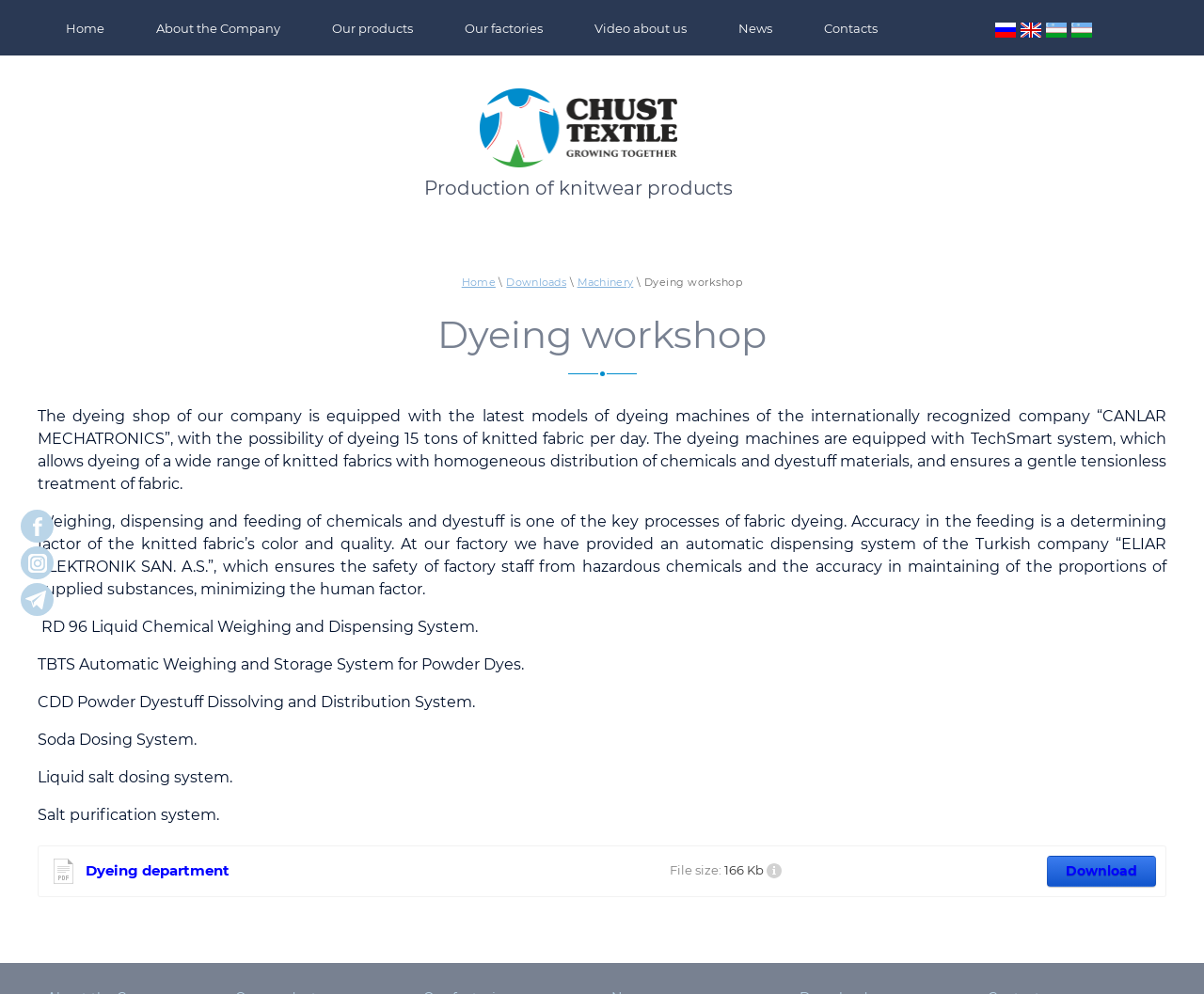Determine the bounding box coordinates of the region I should click to achieve the following instruction: "Click the 'Home' link". Ensure the bounding box coordinates are four float numbers between 0 and 1, i.e., [left, top, right, bottom].

[0.034, 0.01, 0.106, 0.047]